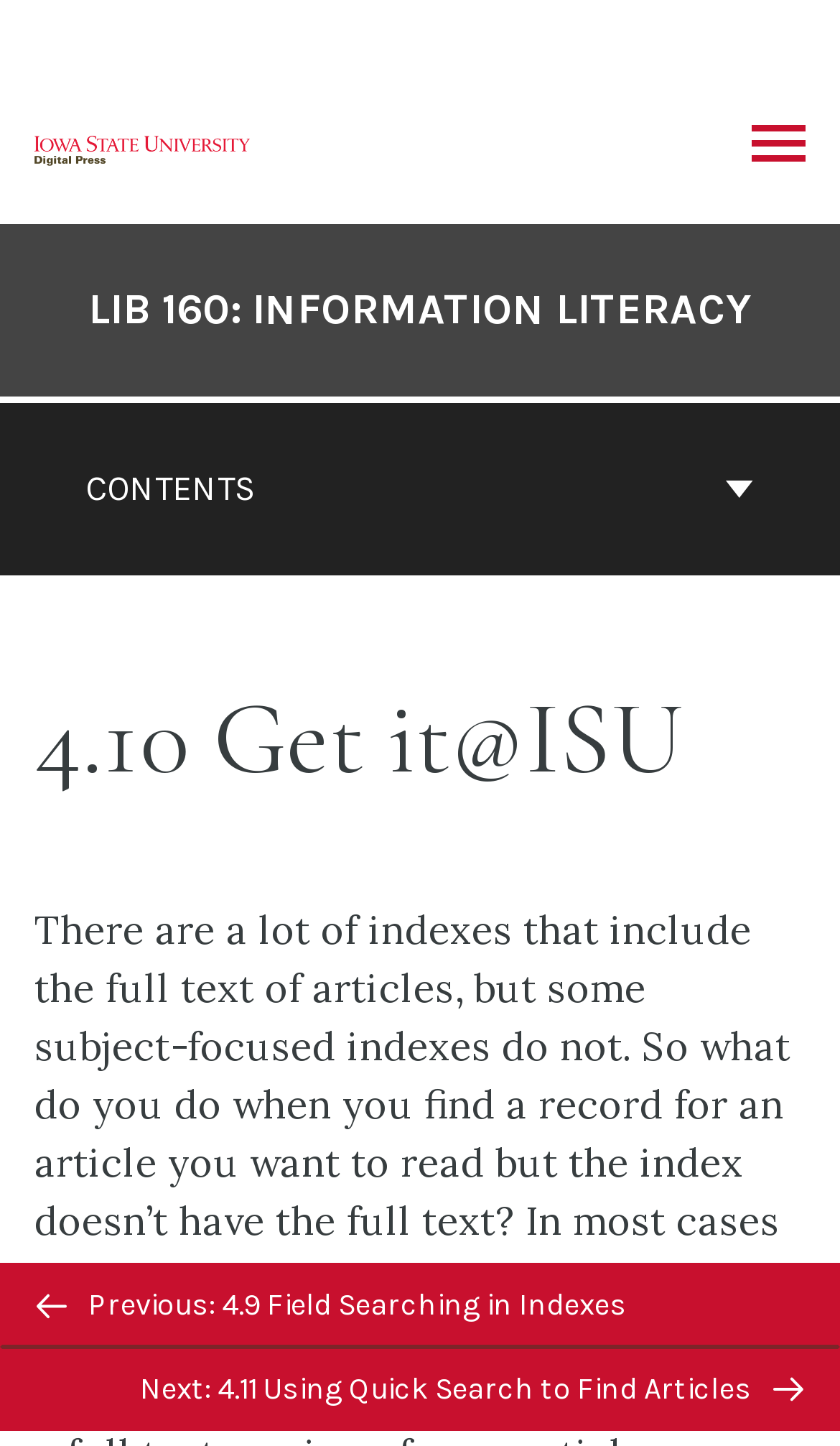Provide the bounding box coordinates for the specified HTML element described in this description: "aria-label="Iowa State University Digital Press"". The coordinates should be four float numbers ranging from 0 to 1, in the format [left, top, right, bottom].

[0.041, 0.086, 0.303, 0.115]